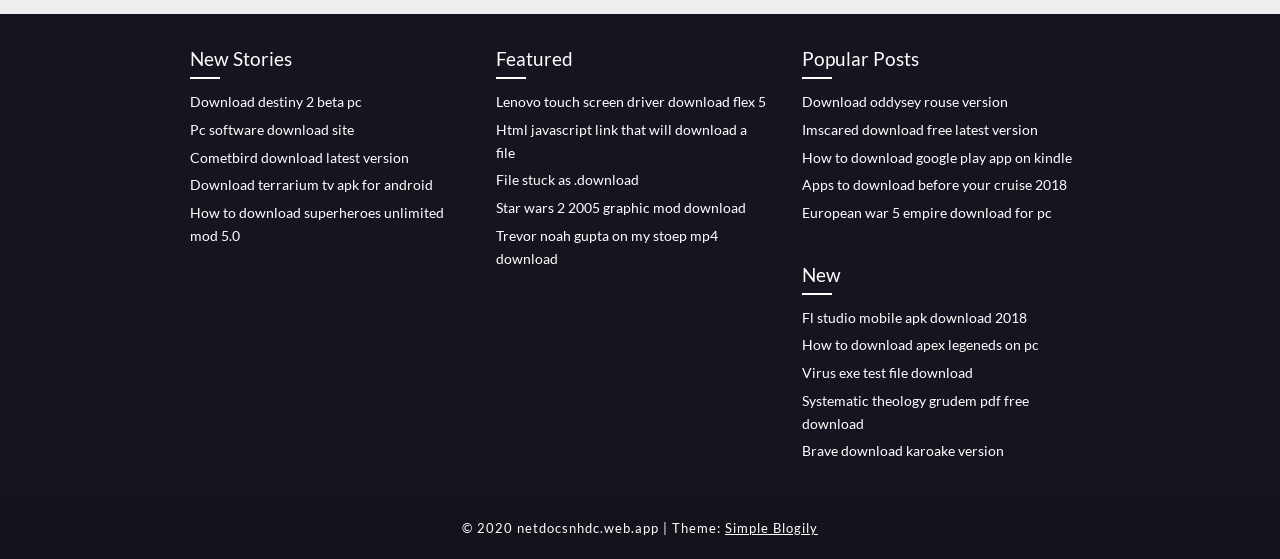Give a concise answer using only one word or phrase for this question:
What is the text at the bottom of the webpage?

© 2020 netdocsnhdc.web.app